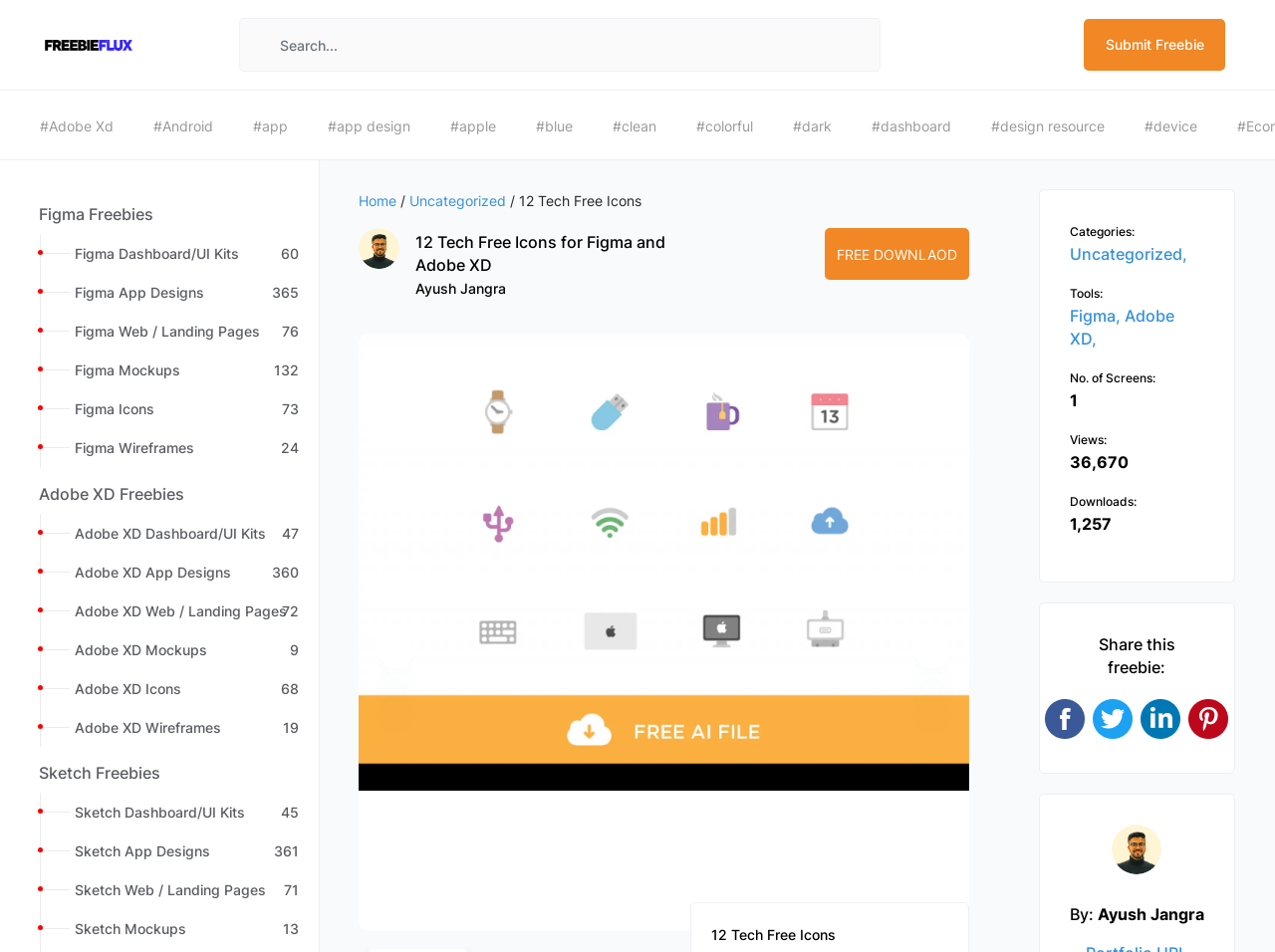Please answer the following question using a single word or phrase: What is the name of the freebie?

12 Tech Free Icons